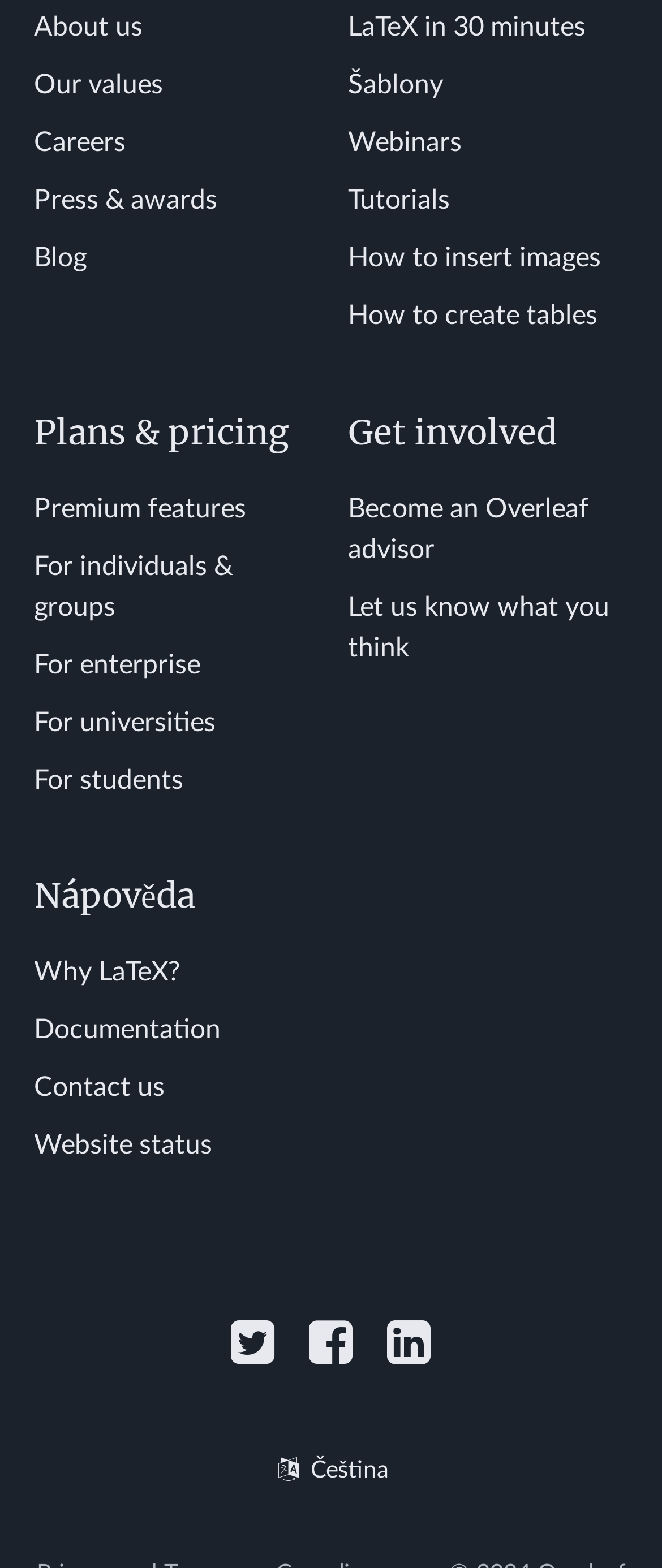Locate the bounding box coordinates of the element to click to perform the following action: 'Click on About us'. The coordinates should be given as four float values between 0 and 1, in the form of [left, top, right, bottom].

[0.051, 0.009, 0.215, 0.026]